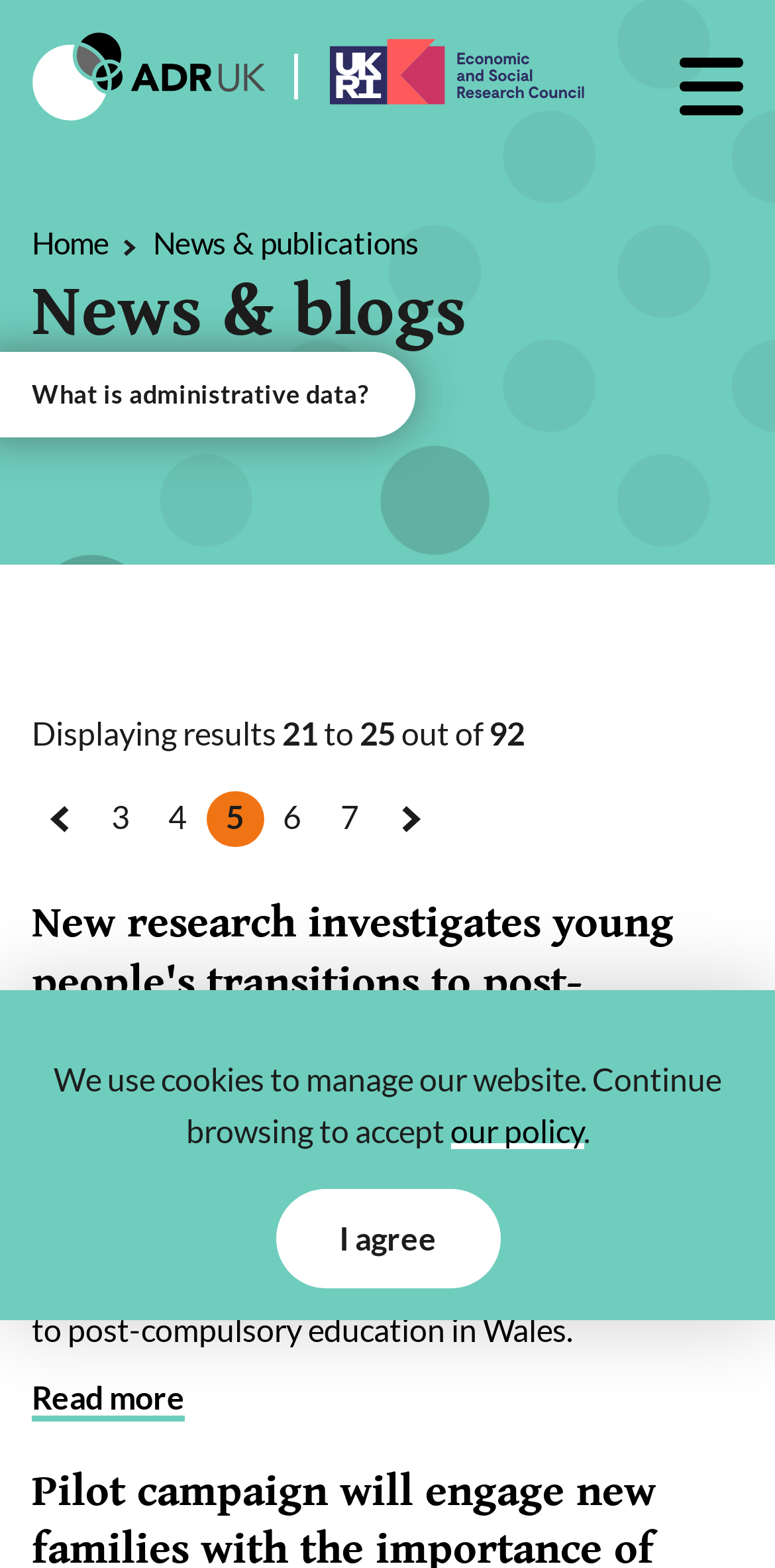Locate the UI element described as follows: "aria-label="Search keyword(s)" name="query"". Return the bounding box coordinates as four float numbers between 0 and 1 in the order [left, top, right, bottom].

[0.041, 0.118, 0.815, 0.179]